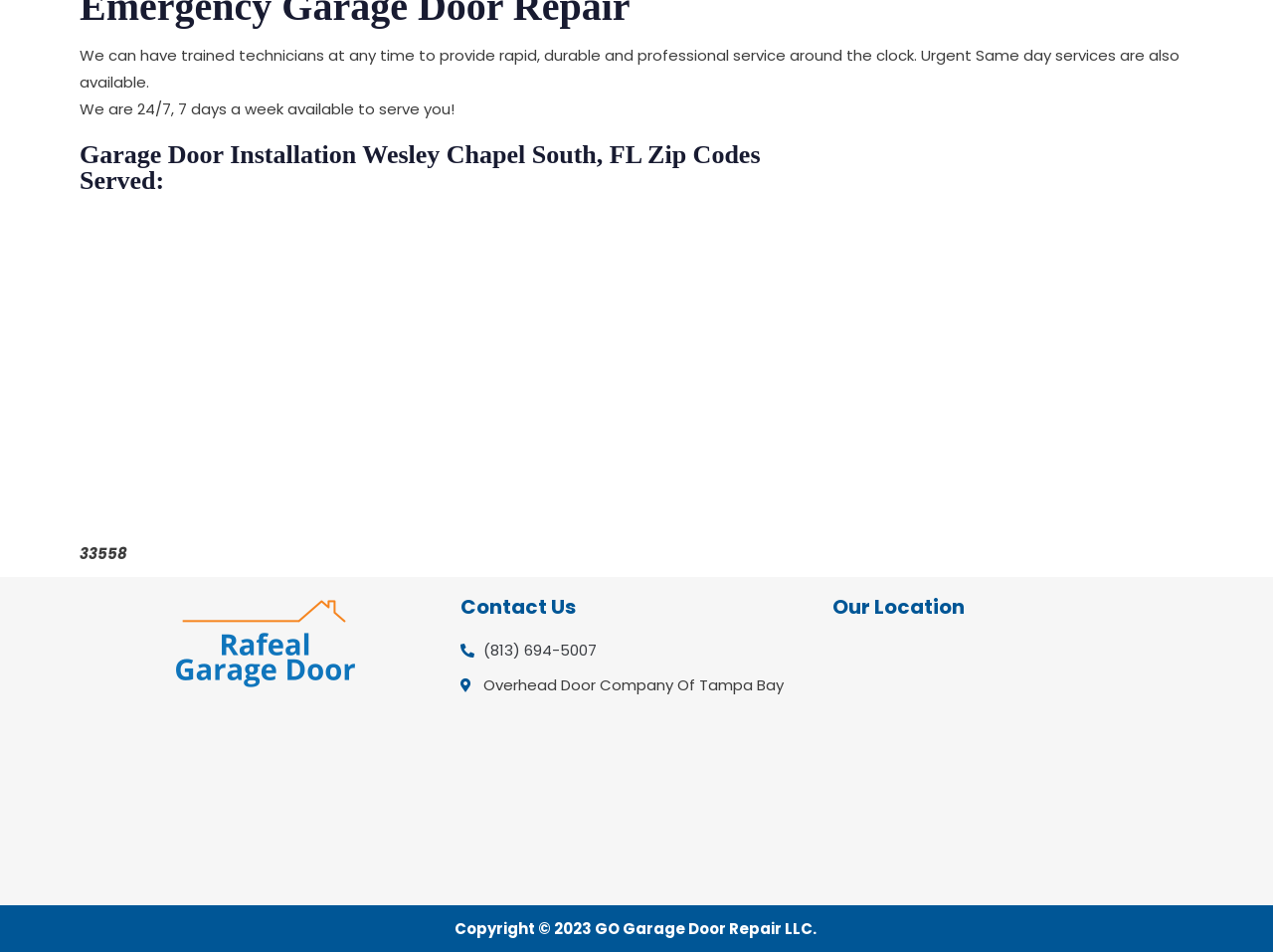What is the zip code served by the garage door installation service?
Respond with a short answer, either a single word or a phrase, based on the image.

33558